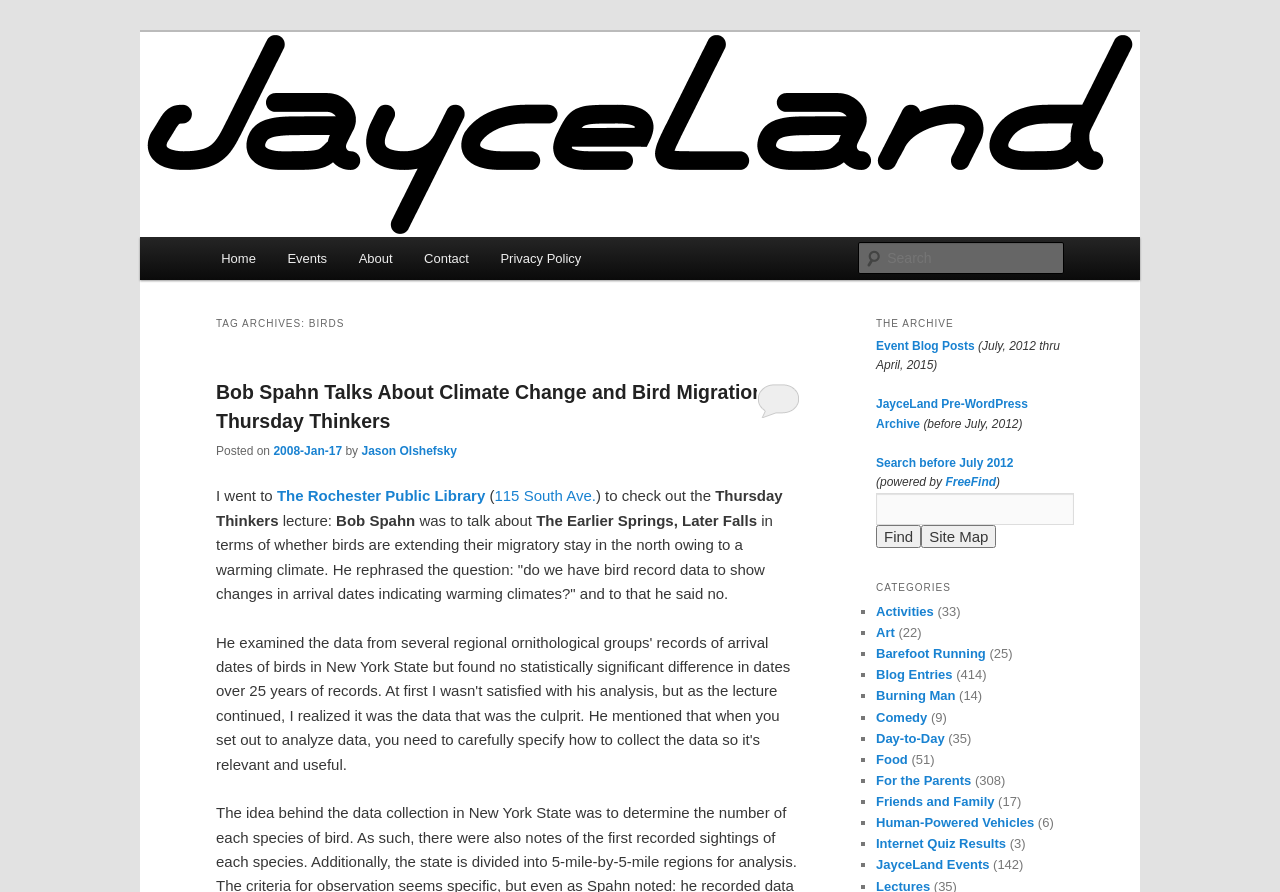Determine the bounding box coordinates for the region that must be clicked to execute the following instruction: "Read about Bob Spahn's talk on climate change and bird migration".

[0.169, 0.427, 0.615, 0.484]